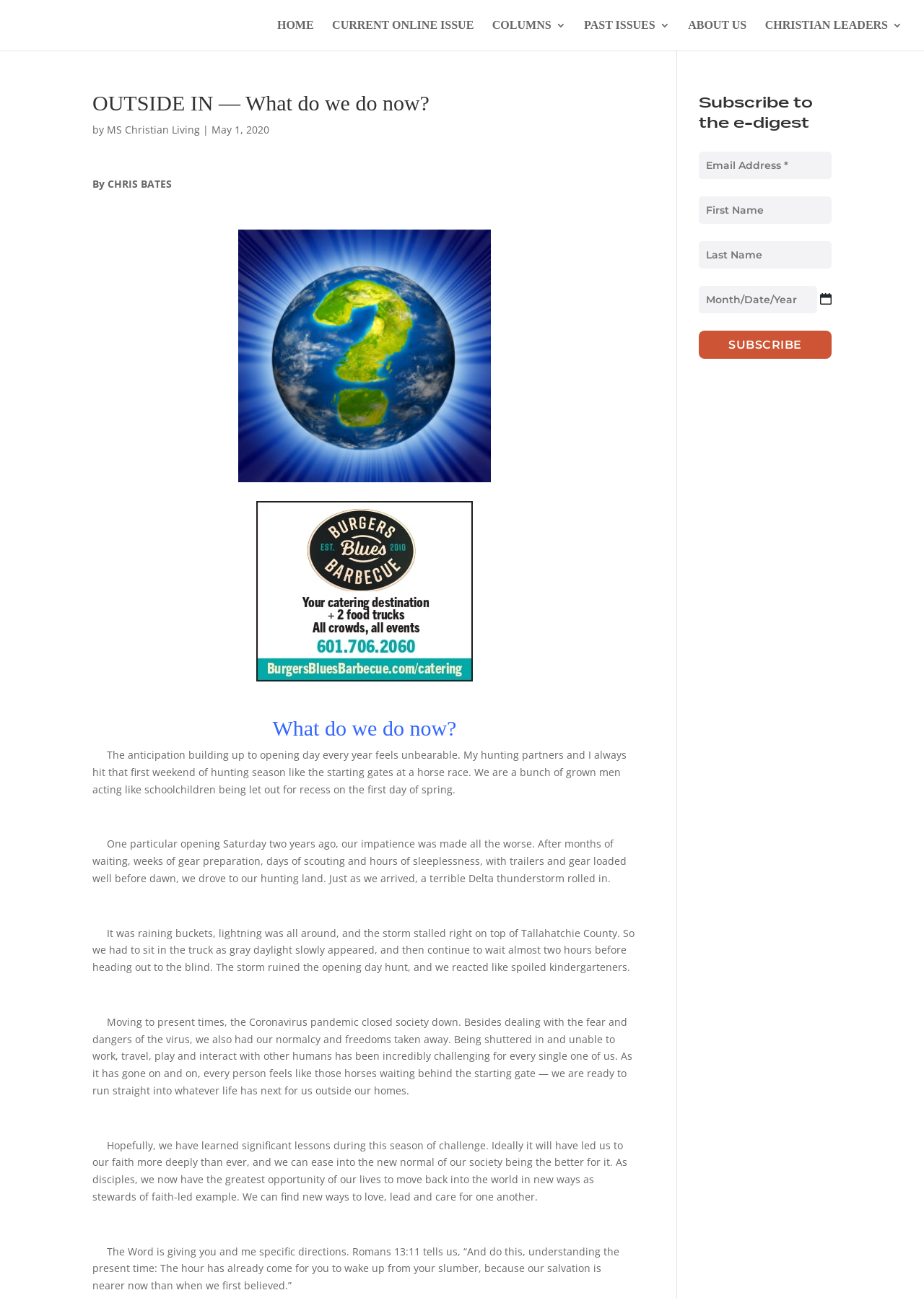Provide the bounding box coordinates of the HTML element this sentence describes: "Columns". The bounding box coordinates consist of four float numbers between 0 and 1, i.e., [left, top, right, bottom].

[0.533, 0.016, 0.612, 0.039]